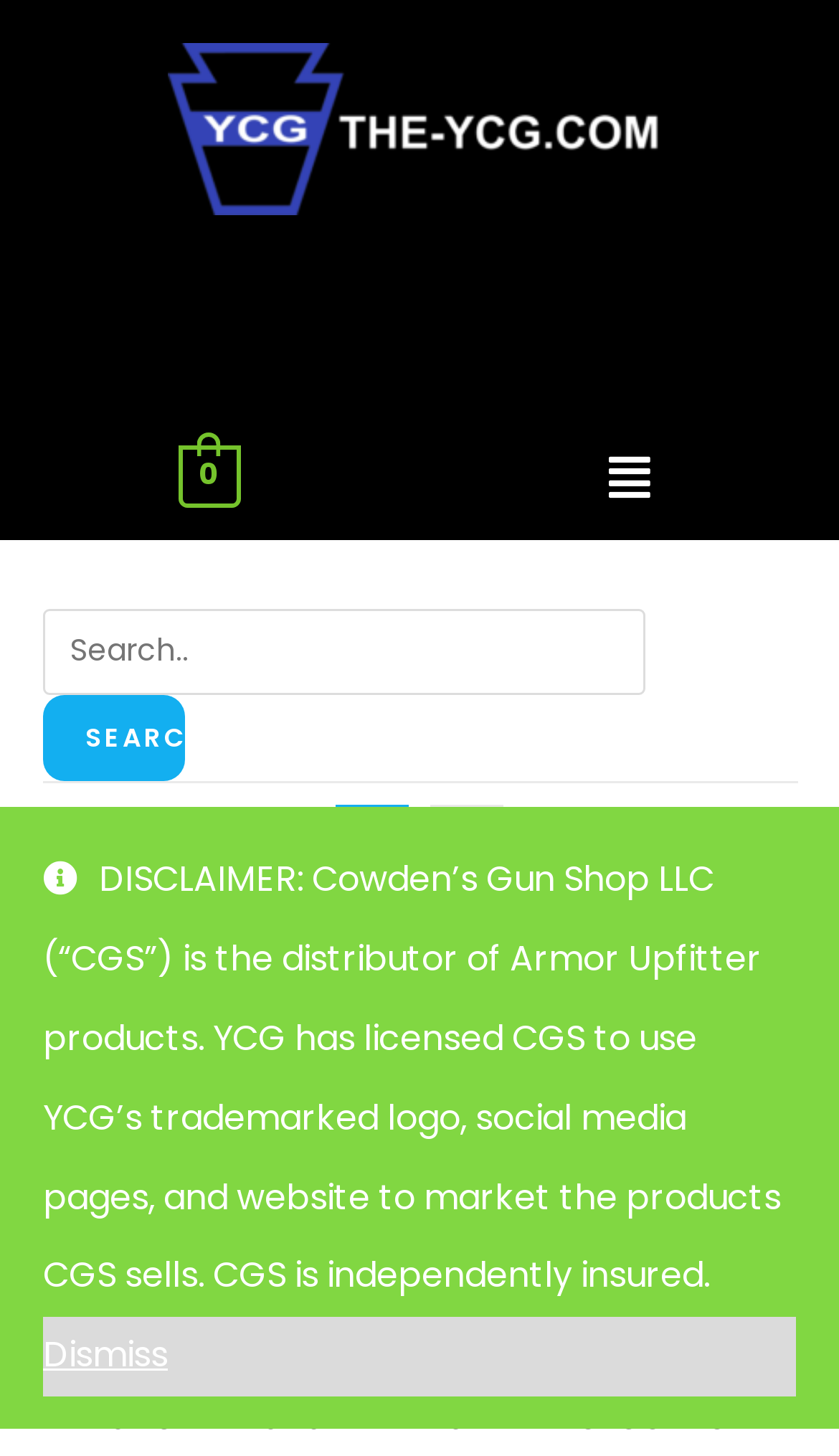Please locate the UI element described by "Dismiss" and provide its bounding box coordinates.

[0.051, 0.905, 0.949, 0.959]